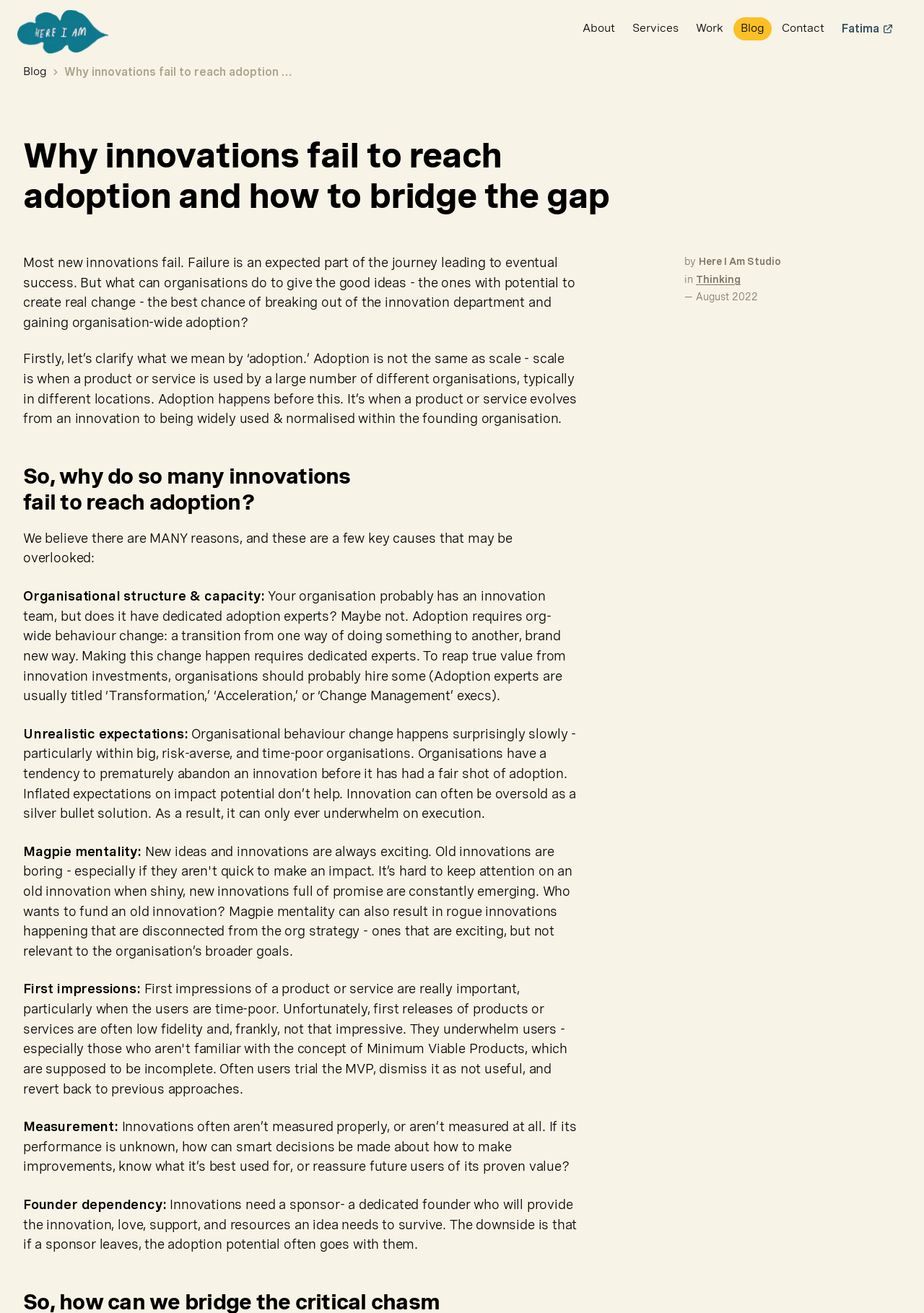Please determine the bounding box coordinates of the element to click on in order to accomplish the following task: "Click the 'Here I Am logo'". Ensure the coordinates are four float numbers ranging from 0 to 1, i.e., [left, top, right, bottom].

[0.025, 0.005, 0.123, 0.038]